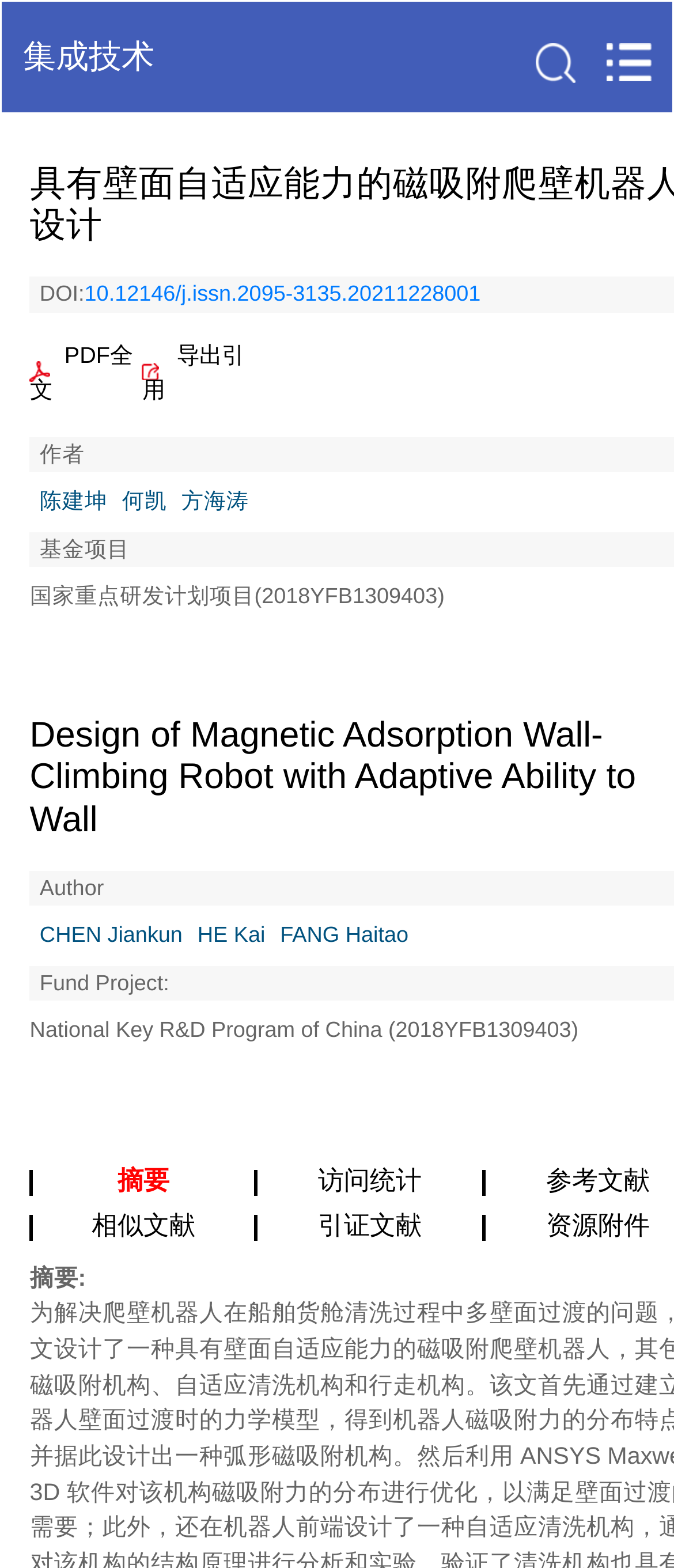Please provide a one-word or short phrase answer to the question:
Who are the authors of this article?

CHEN Jiankun, HE Kai, FANG Haitao